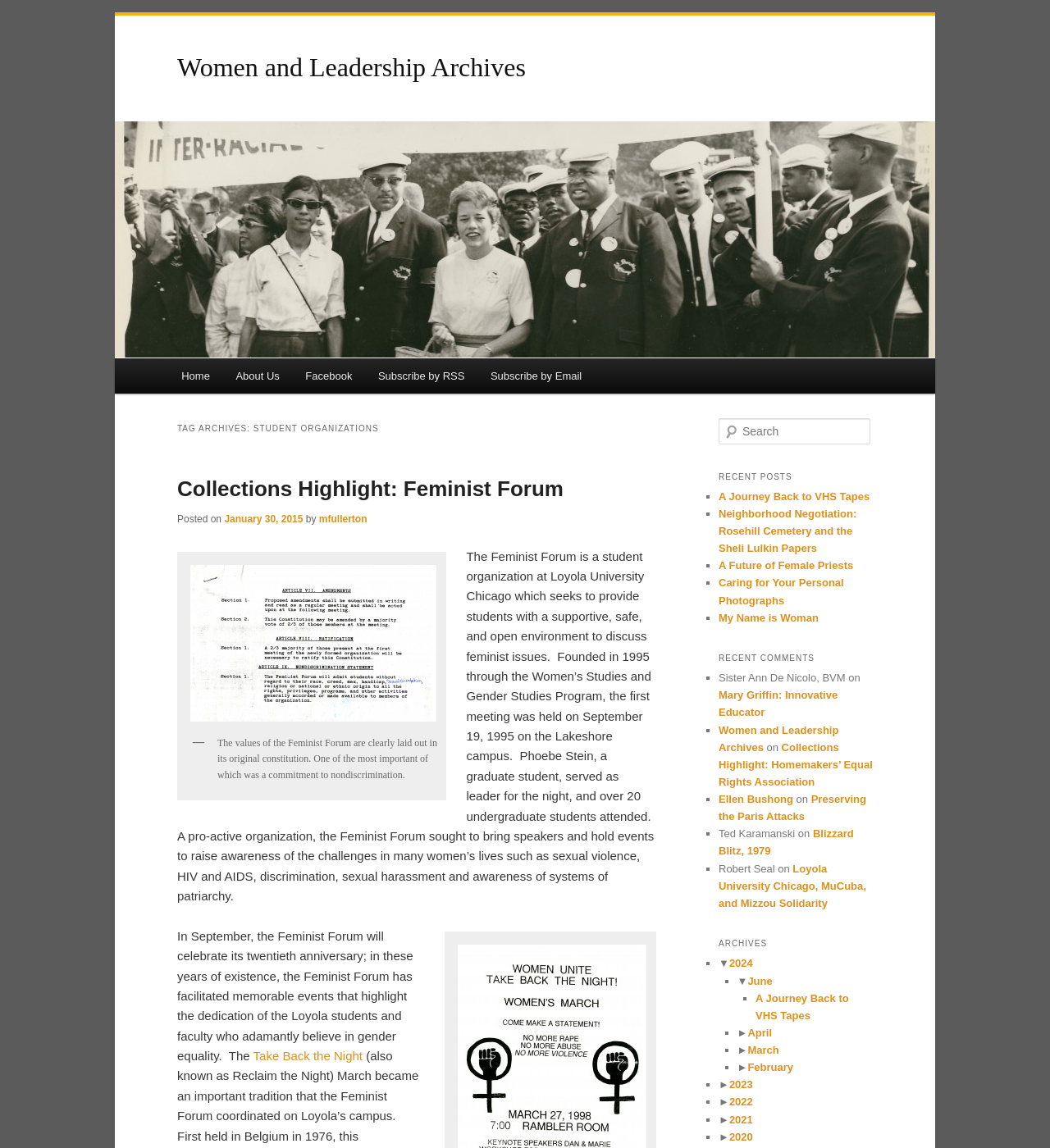Given the description "My Name is Woman", determine the bounding box of the corresponding UI element.

[0.684, 0.533, 0.78, 0.543]